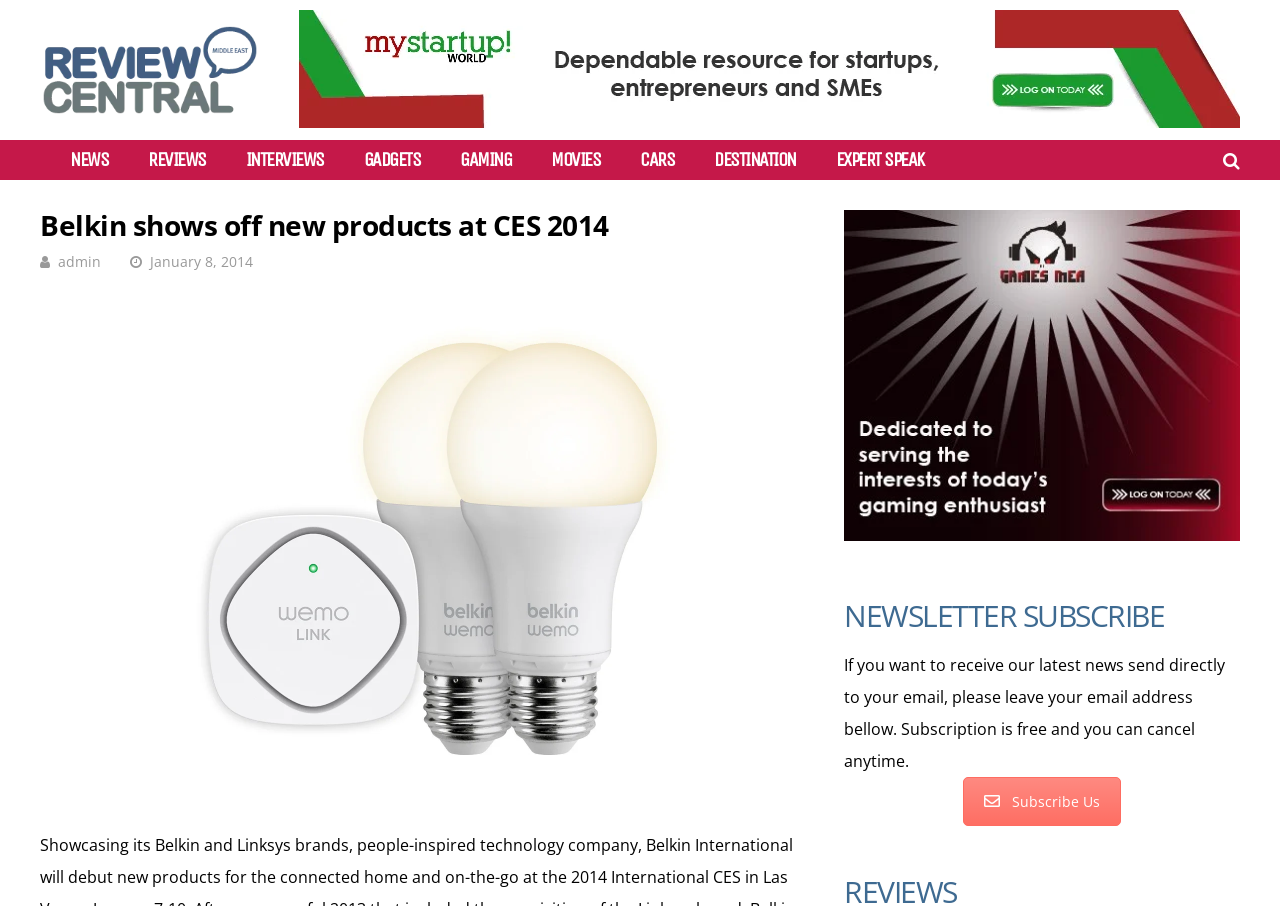Analyze the image and provide a detailed answer to the question: What is the icon used for the subscribe button?

I looked at the link element with the text ' Subscribe Us' and inferred that the icon '' represents an envelope, which is commonly used for email or subscription purposes.